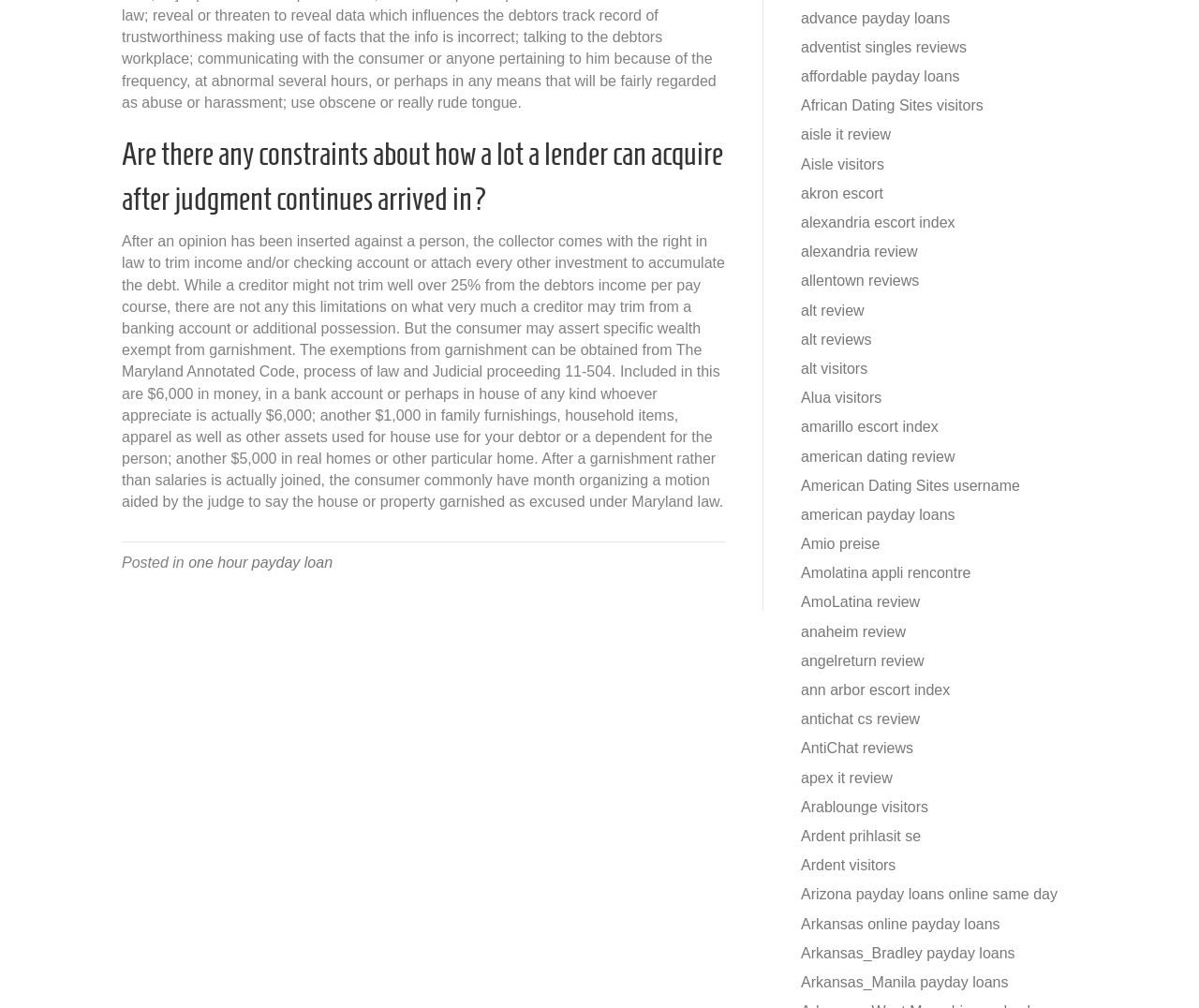What is the maximum percentage of income a creditor can garnish?
Please craft a detailed and exhaustive response to the question.

According to the webpage, after an opinion has been inserted against a person, the collector comes with the right in law to trim income and/or checking account or attach every other investment to accumulate the debt. While a creditor might not trim well over 25% from the debtor's income per pay course, there are not any limitations on what very much a creditor may trim from a banking account or additional possession.